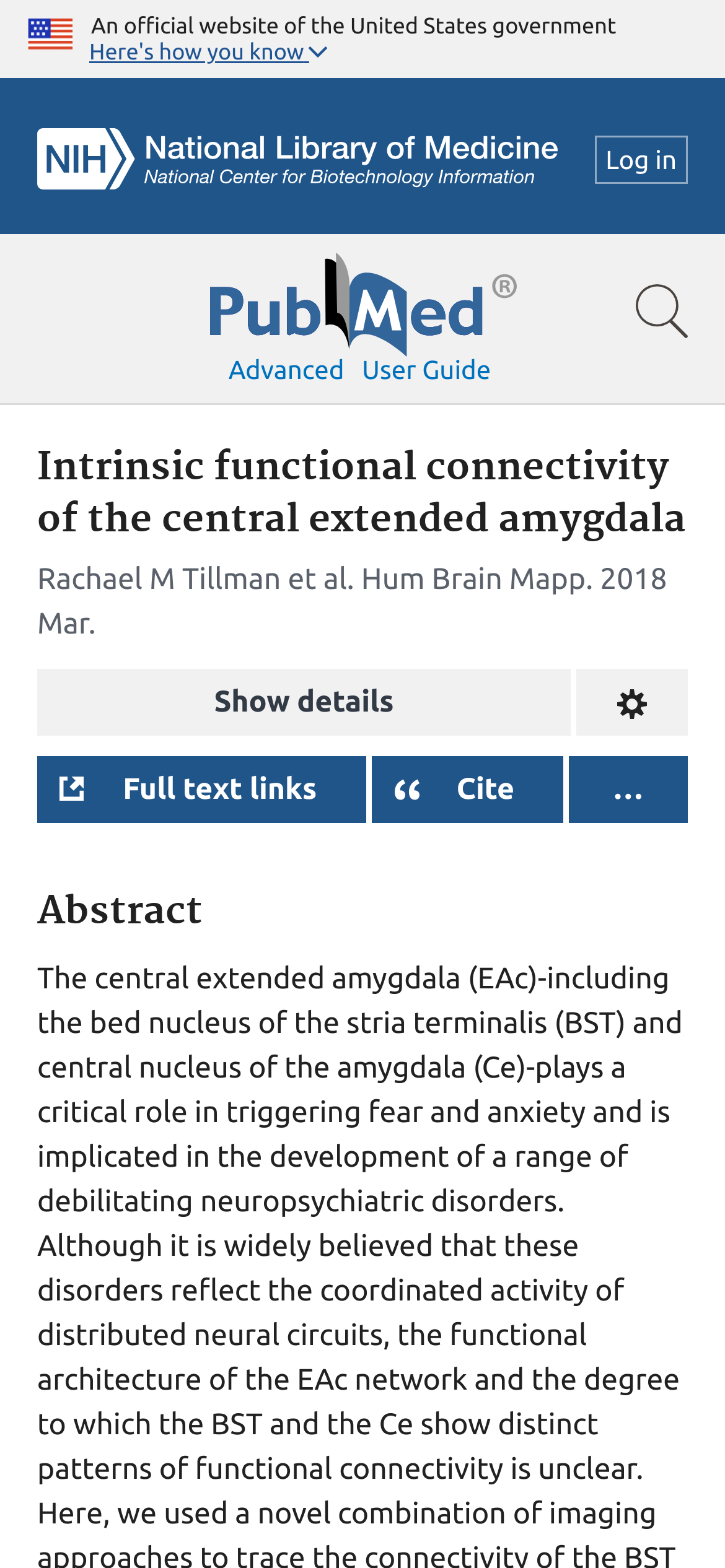What is the publication date?
Please answer using one word or phrase, based on the screenshot.

2018 Mar